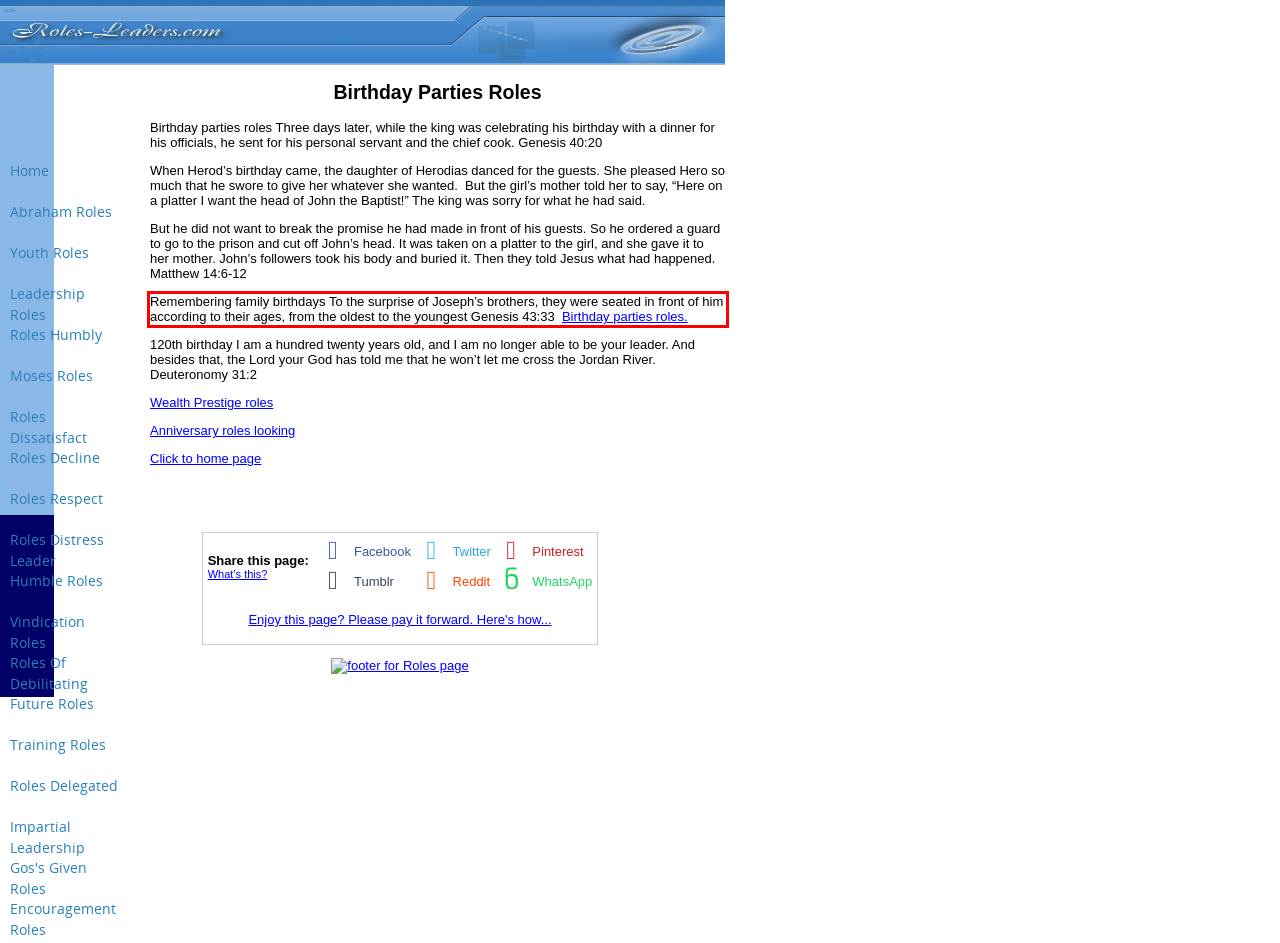Examine the webpage screenshot and use OCR to recognize and output the text within the red bounding box.

Remembering family birthdays To the surprise of Joseph’s brothers, they were seated in front of him according to their ages, from the oldest to the youngest Genesis 43:33 Birthday parties roles.